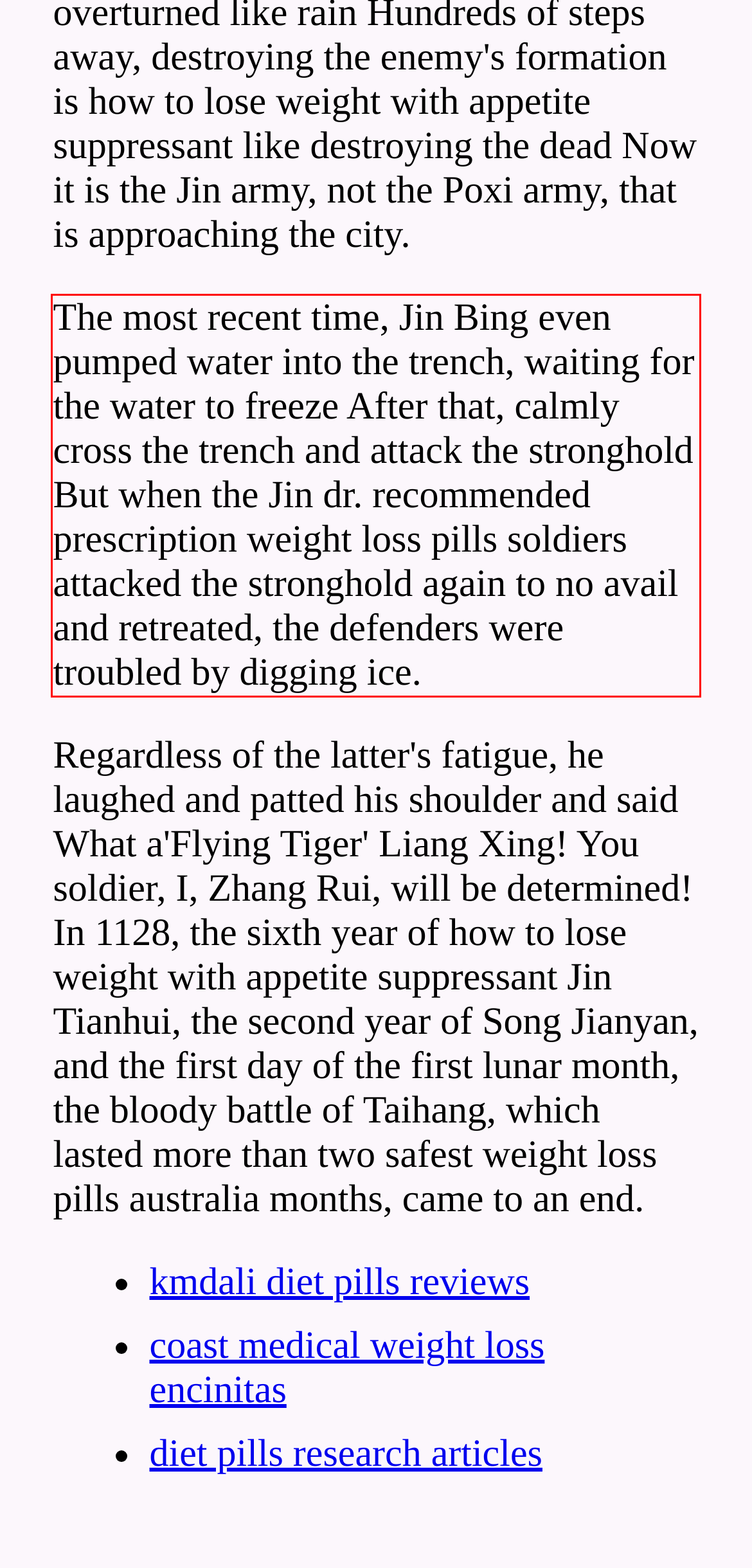Within the screenshot of a webpage, identify the red bounding box and perform OCR to capture the text content it contains.

The most recent time, Jin Bing even pumped water into the trench, waiting for the water to freeze After that, calmly cross the trench and attack the stronghold But when the Jin dr. recommended prescription weight loss pills soldiers attacked the stronghold again to no avail and retreated, the defenders were troubled by digging ice.